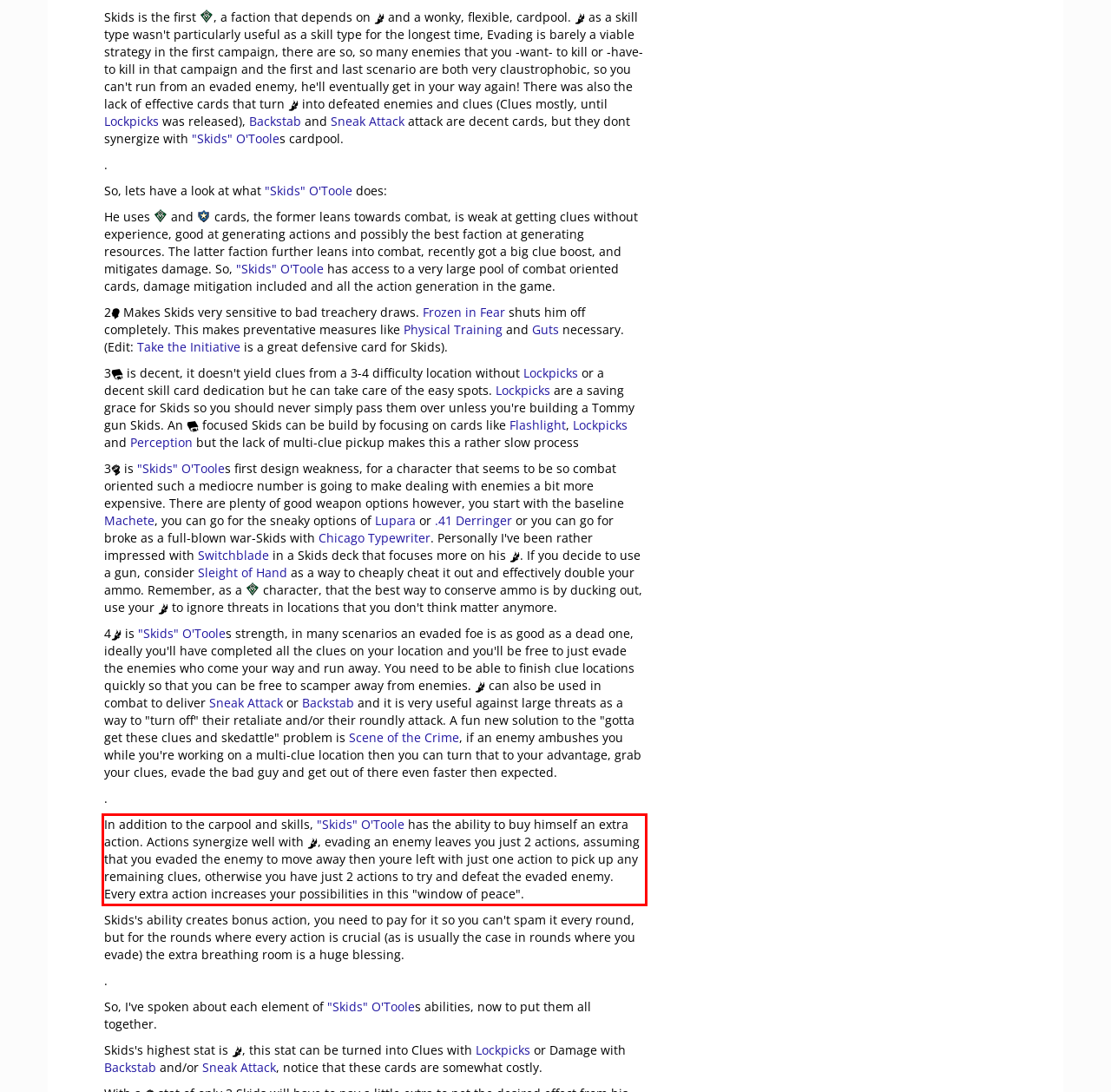With the given screenshot of a webpage, locate the red rectangle bounding box and extract the text content using OCR.

In addition to the carpool and skills, "Skids" O'Toole has the ability to buy himself an extra action. Actions synergize well with , evading an enemy leaves you just 2 actions, assuming that you evaded the enemy to move away then youre left with just one action to pick up any remaining clues, otherwise you have just 2 actions to try and defeat the evaded enemy. Every extra action increases your possibilities in this "window of peace".